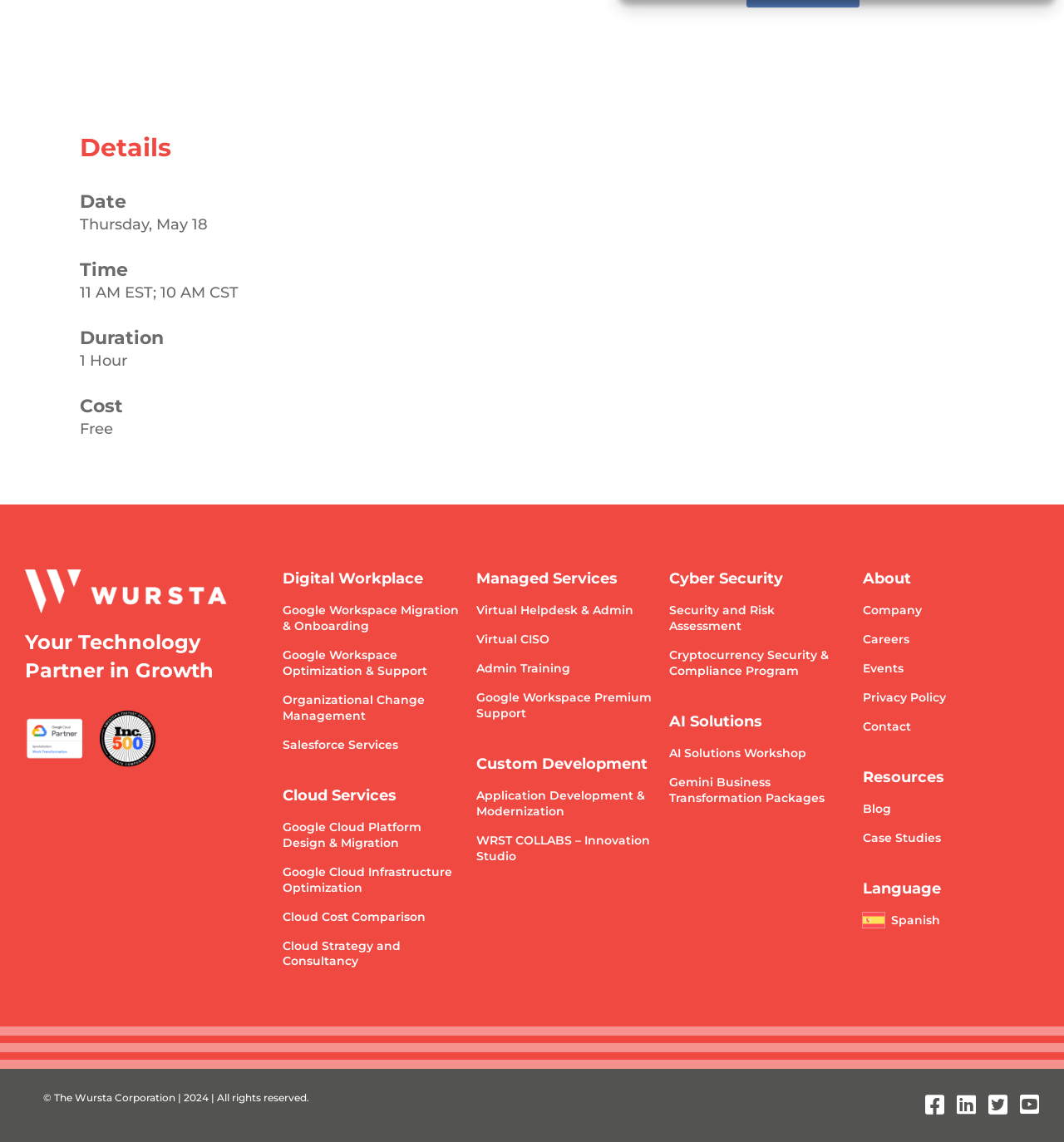From the webpage screenshot, predict the bounding box of the UI element that matches this description: "Work With Us".

None